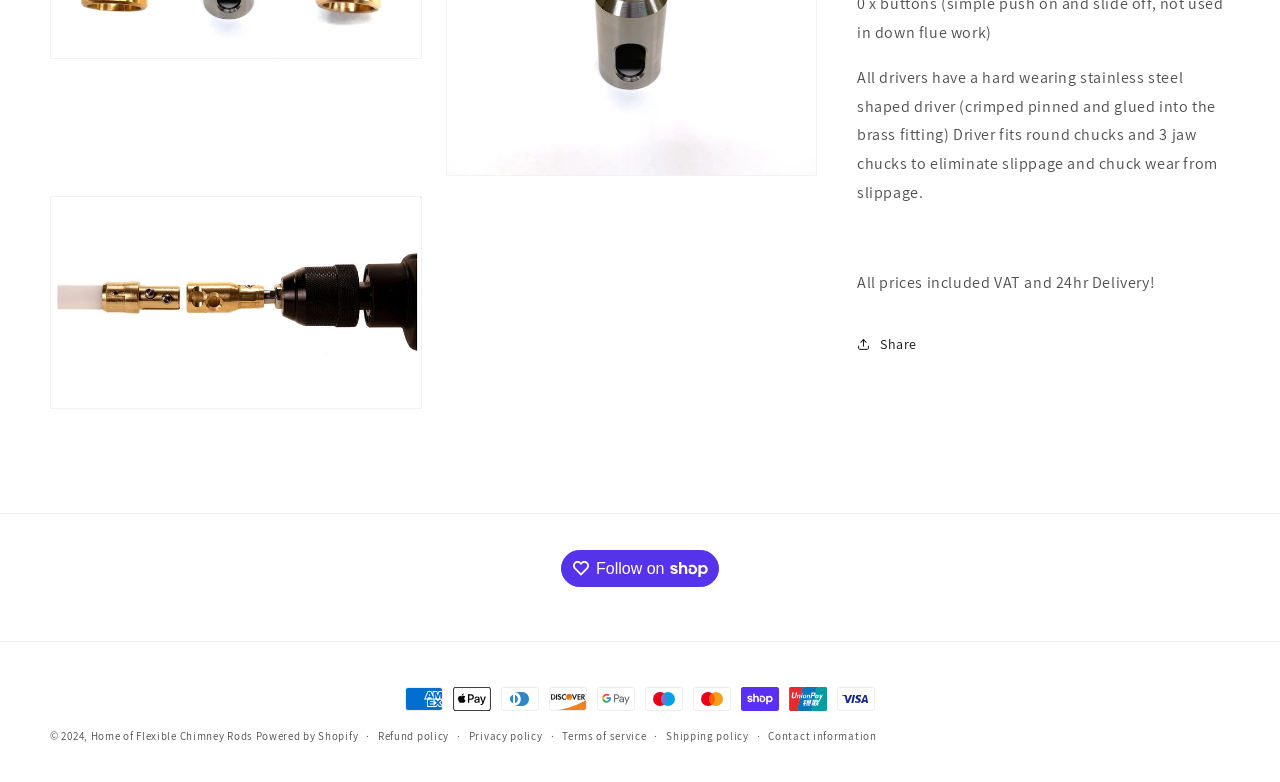Specify the bounding box coordinates of the area to click in order to execute this command: 'View refund policy'. The coordinates should consist of four float numbers ranging from 0 to 1, and should be formatted as [left, top, right, bottom].

[0.295, 0.929, 0.351, 0.953]